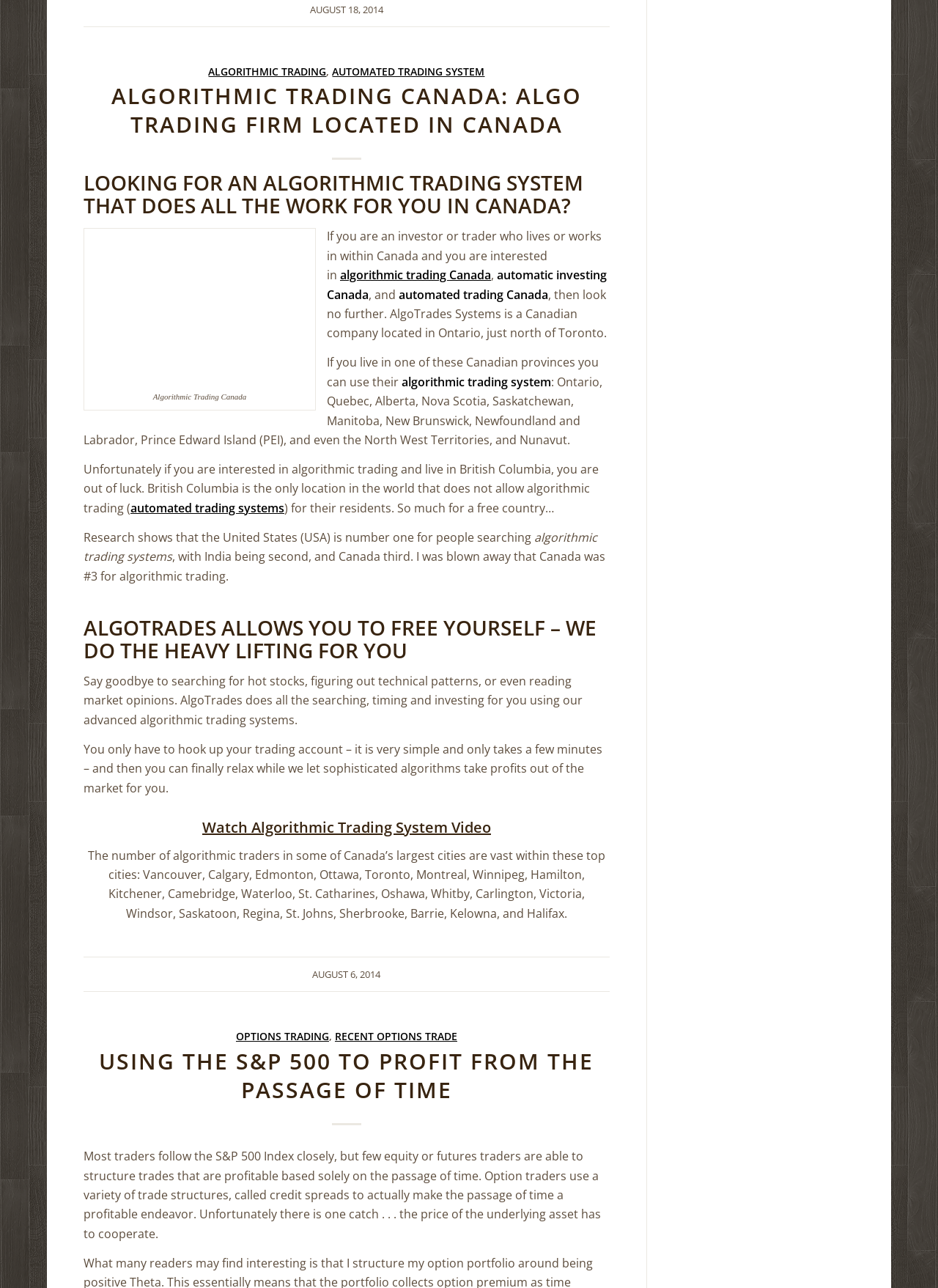Find the bounding box coordinates of the element I should click to carry out the following instruction: "Click on 'Algorithmic Trading Canada'".

[0.119, 0.063, 0.62, 0.108]